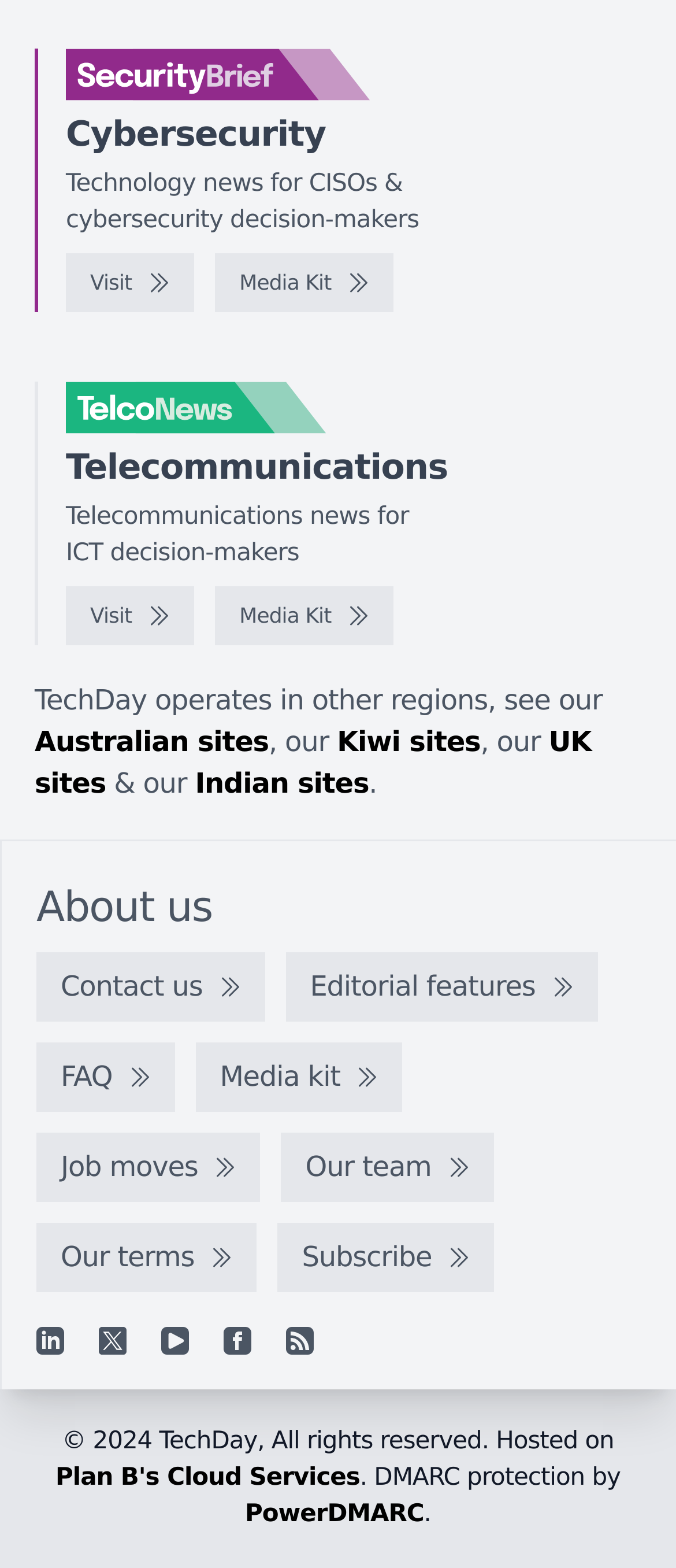Could you locate the bounding box coordinates for the section that should be clicked to accomplish this task: "Subscribe".

[0.411, 0.78, 0.731, 0.825]